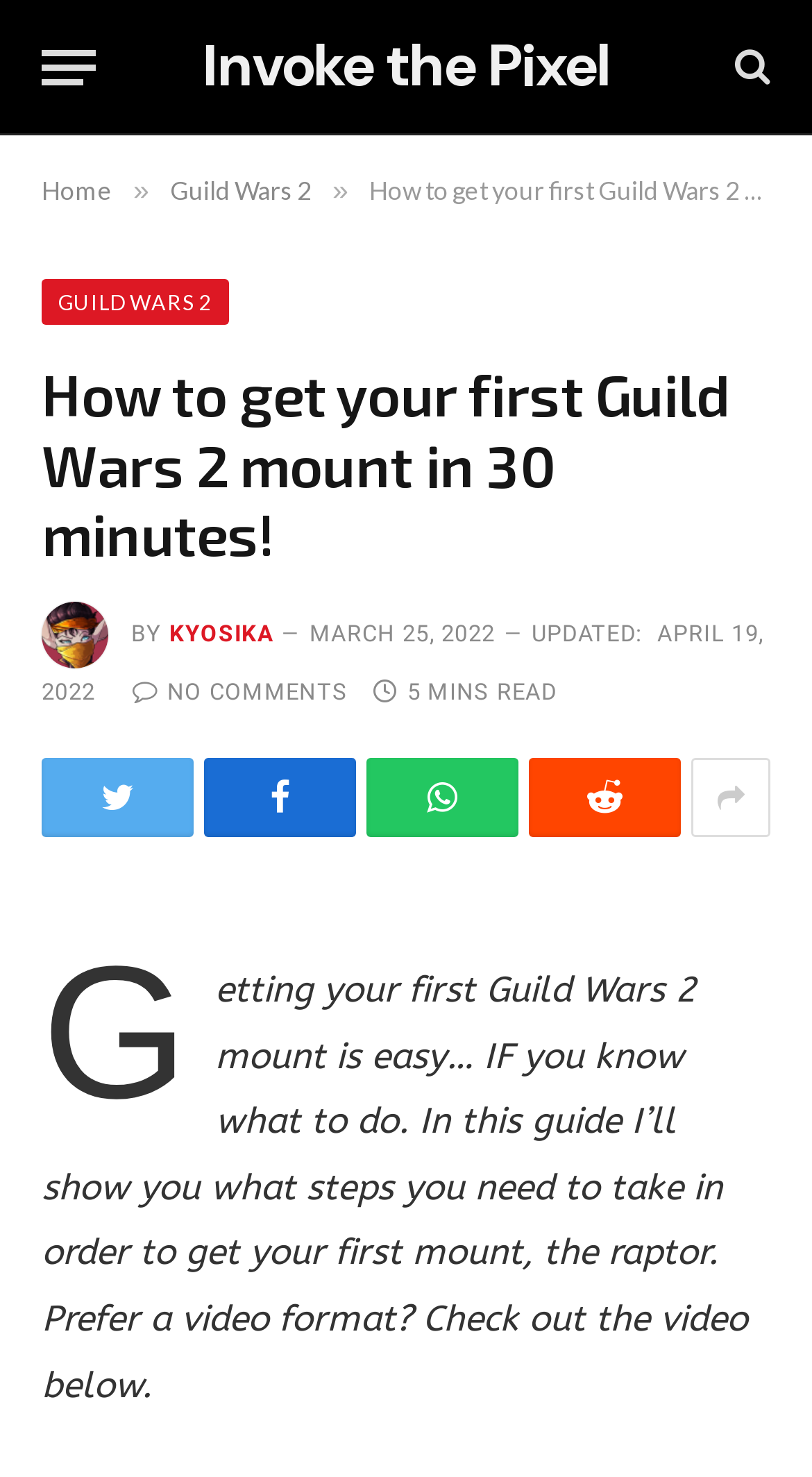What is the name of the author?
Using the image, respond with a single word or phrase.

KYOSIKA